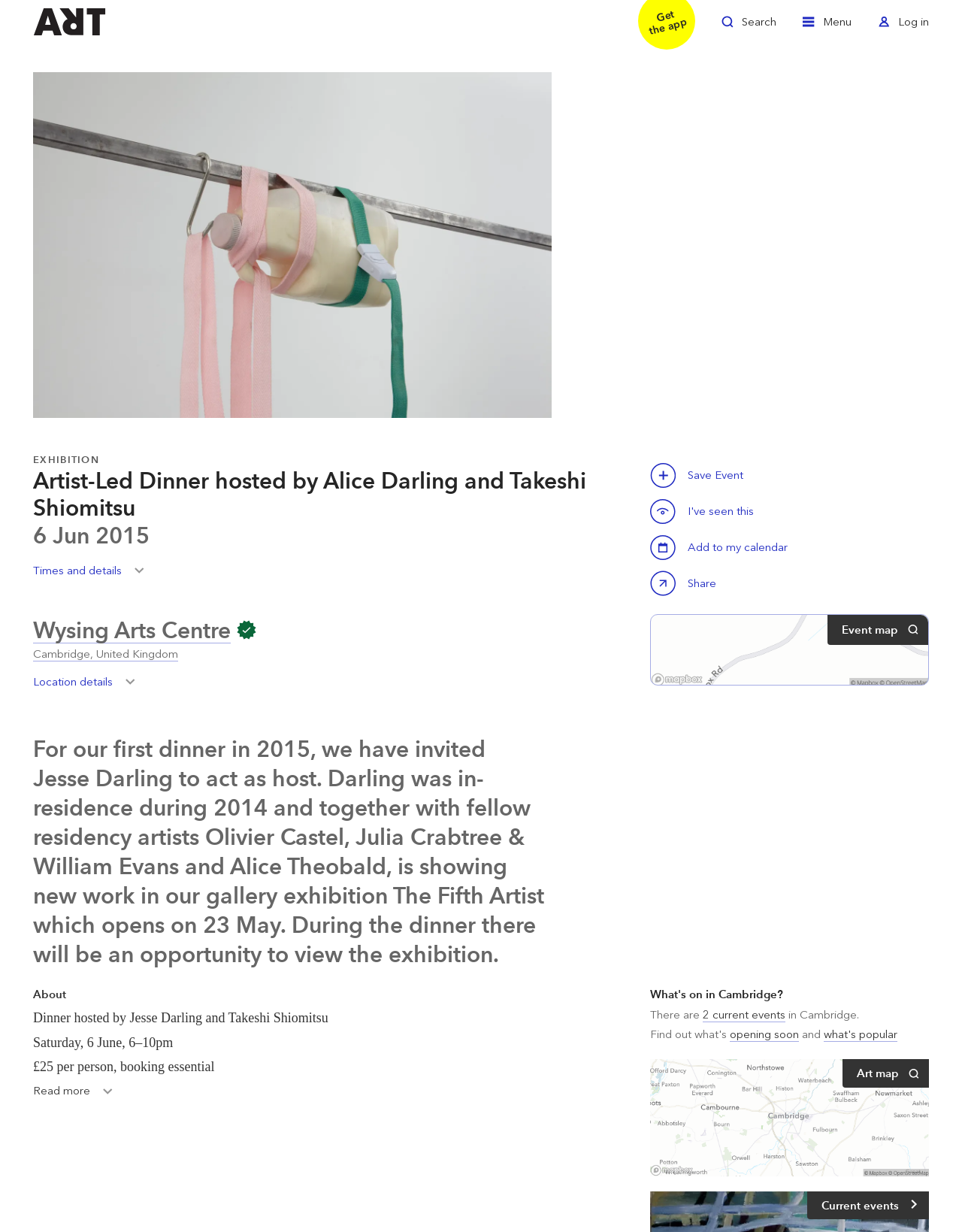Mark the bounding box of the element that matches the following description: "Toggle Search".

[0.75, 0.009, 0.807, 0.034]